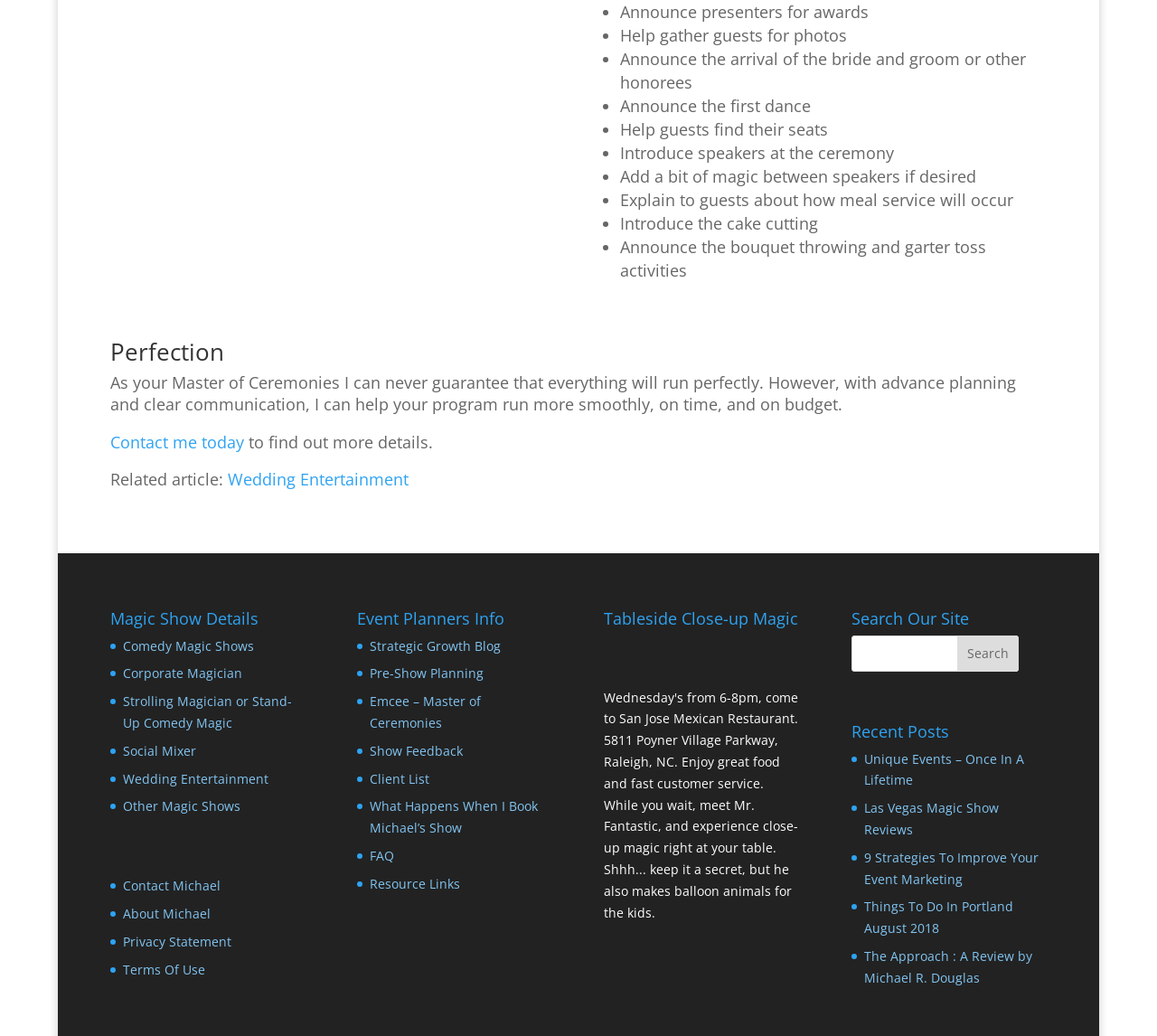Give a one-word or short phrase answer to this question: 
What is the purpose of the 'Search Our Site' feature?

Find specific content